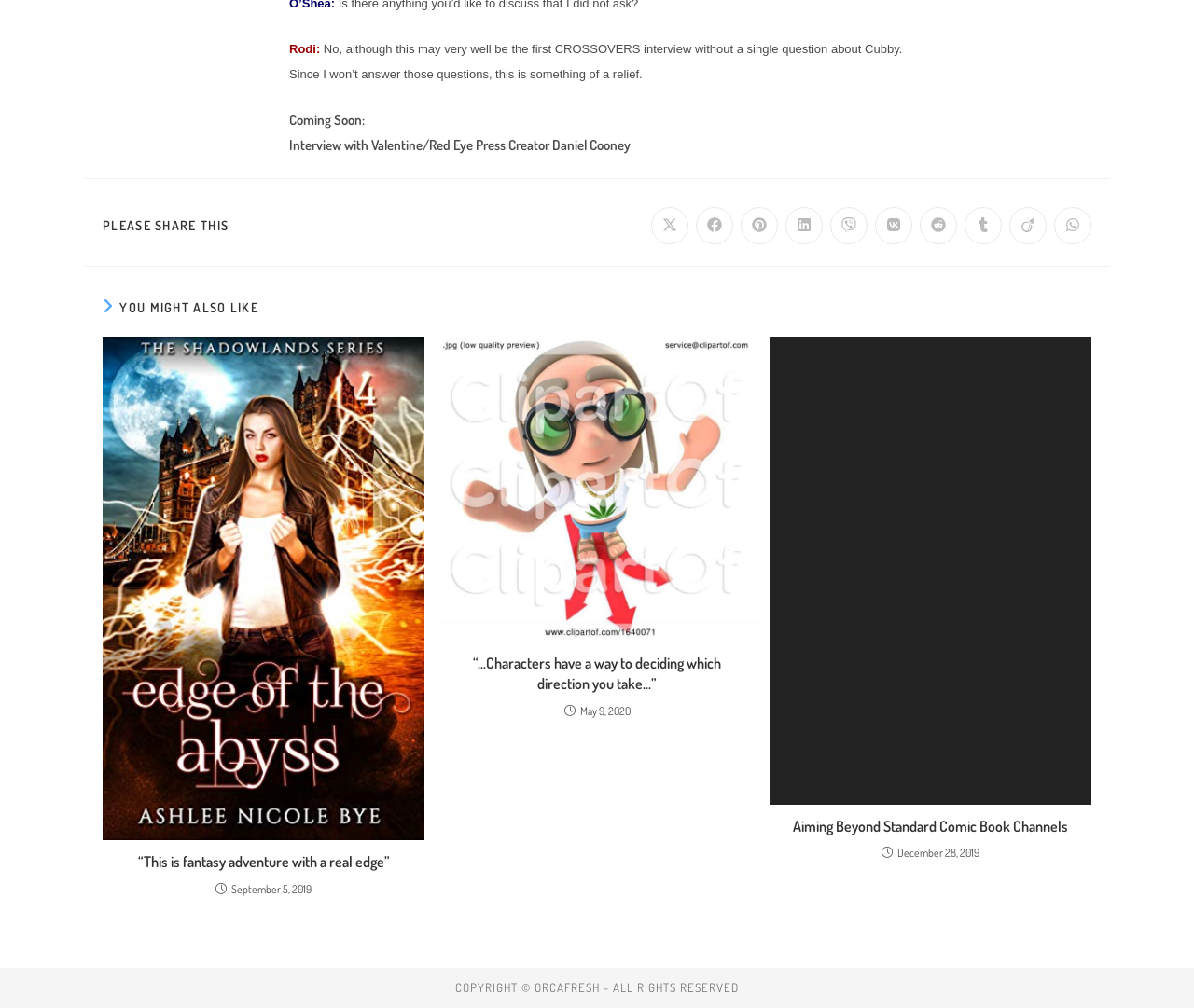What is the date of the article '“This is fantasy adventure with a real edge”'?
Please describe in detail the information shown in the image to answer the question.

I found the date of the article by looking at the time element that is a child of the article element with the heading '“This is fantasy adventure with a real edge”'. The time element has a StaticText child with the text 'September 5, 2019'.